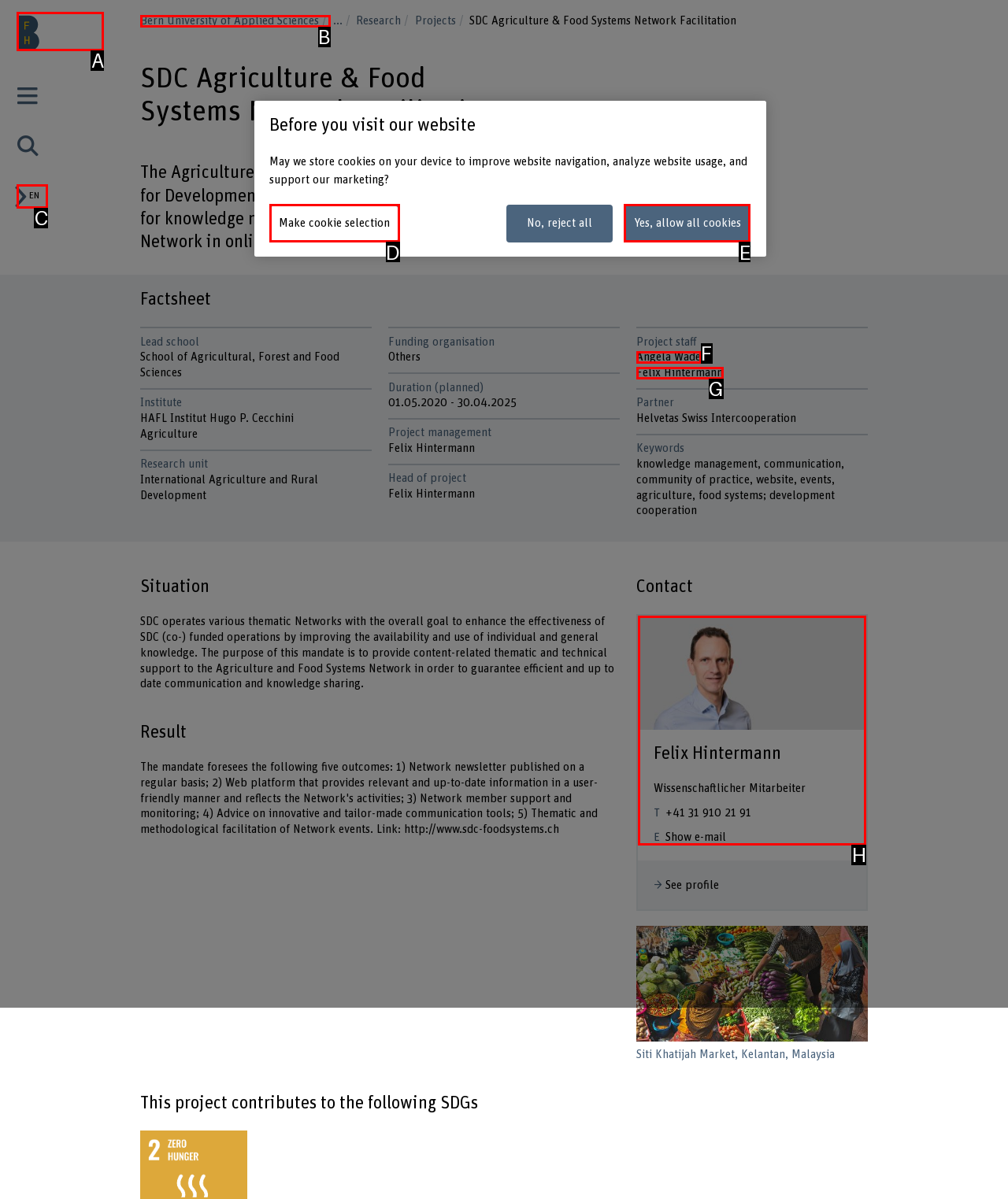Choose the HTML element that best fits the given description: logged in. Answer by stating the letter of the option.

None